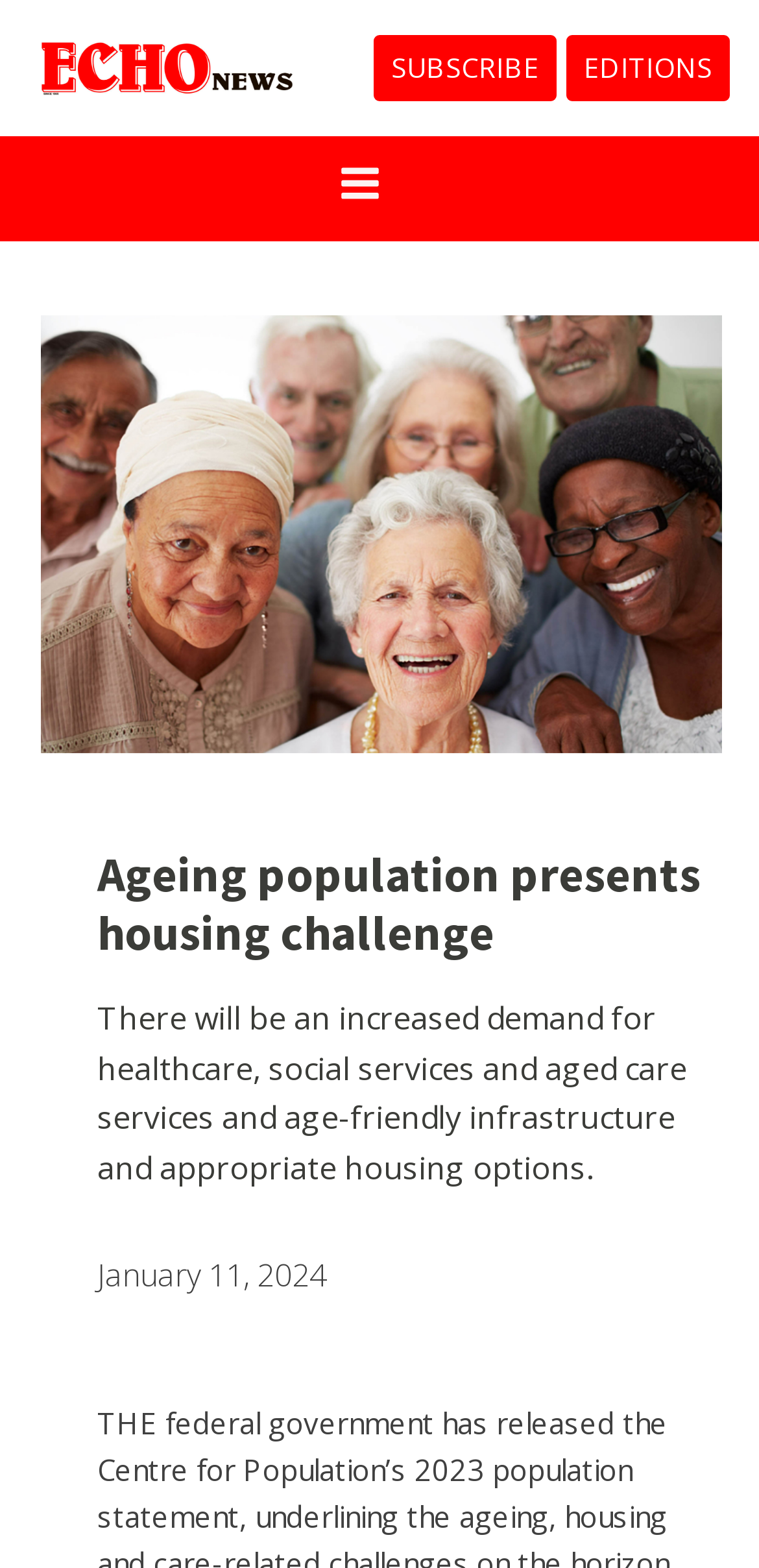Respond to the question below with a concise word or phrase:
What is the date of the article?

January 11, 2024